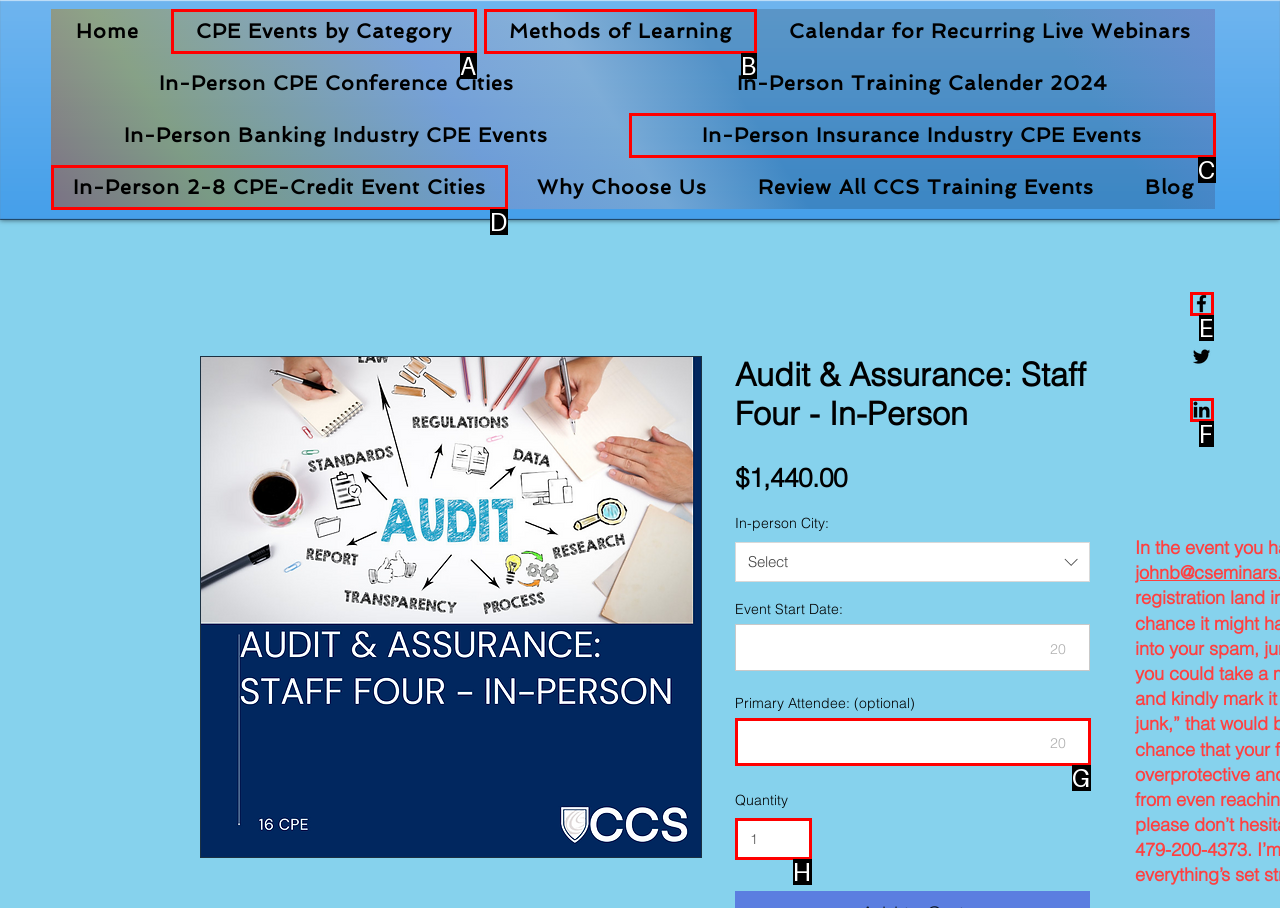Select the correct UI element to complete the task: Click on Facebook
Please provide the letter of the chosen option.

E